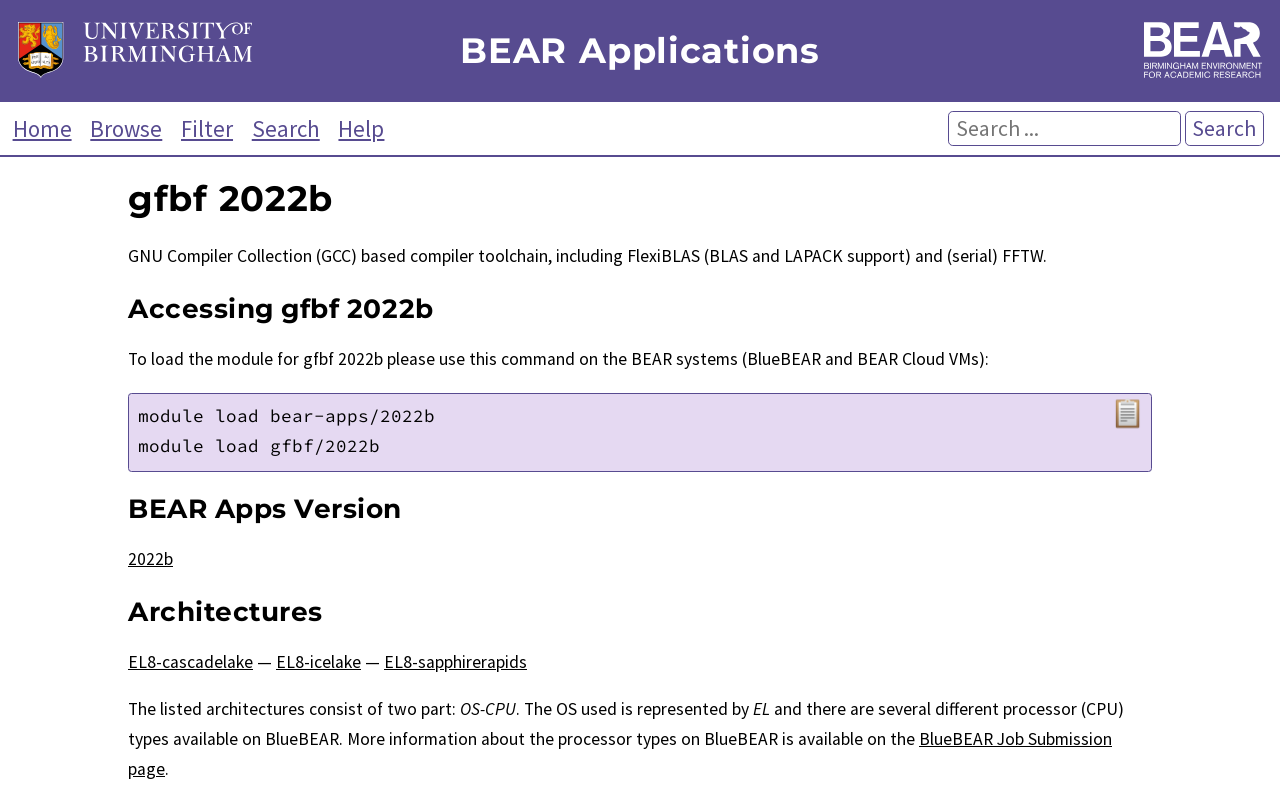Provide the bounding box coordinates of the area you need to click to execute the following instruction: "Go to BlueBEAR Job Submission page".

[0.1, 0.902, 0.869, 0.966]